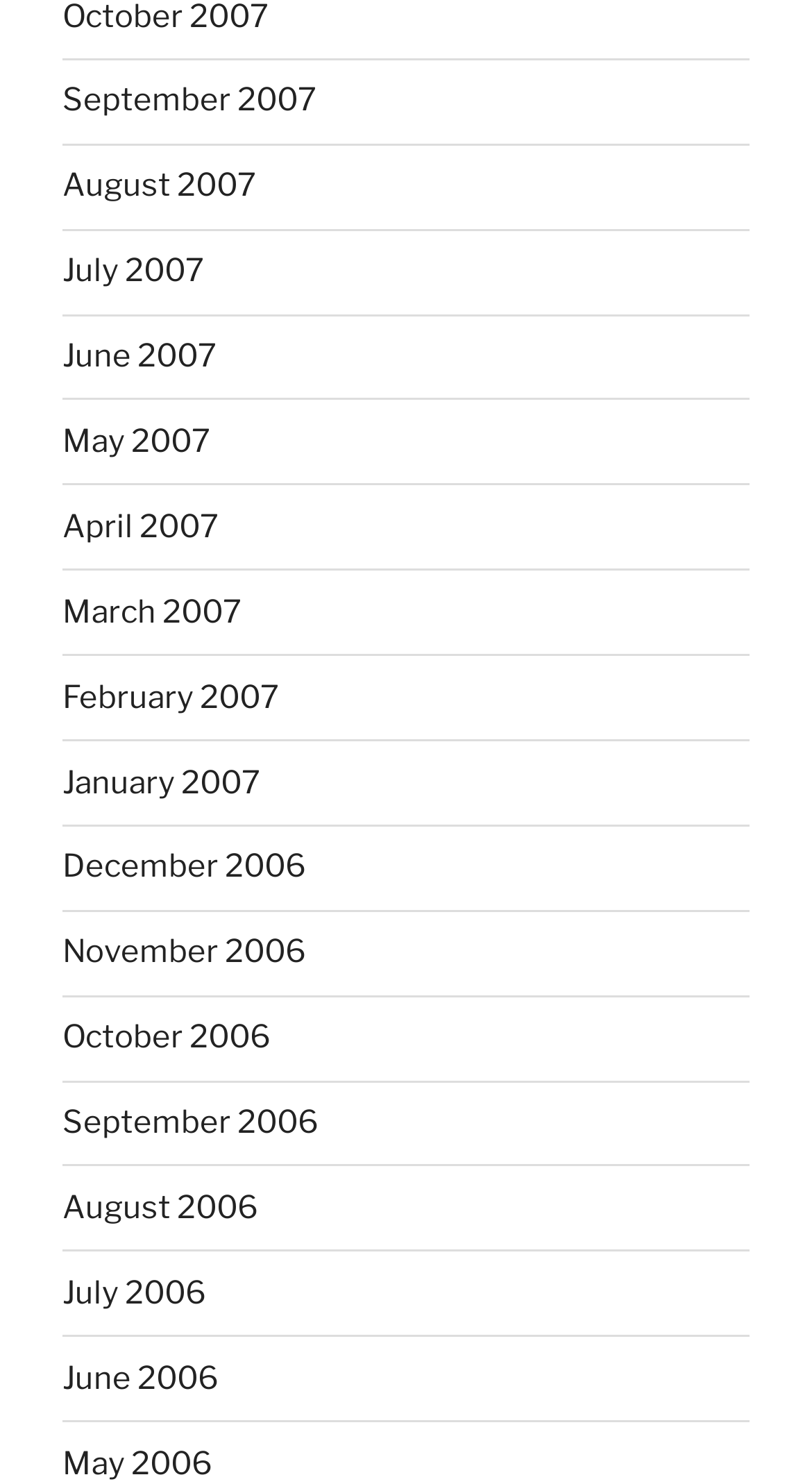Identify the bounding box coordinates for the region of the element that should be clicked to carry out the instruction: "go to August 2007". The bounding box coordinates should be four float numbers between 0 and 1, i.e., [left, top, right, bottom].

[0.077, 0.113, 0.315, 0.138]